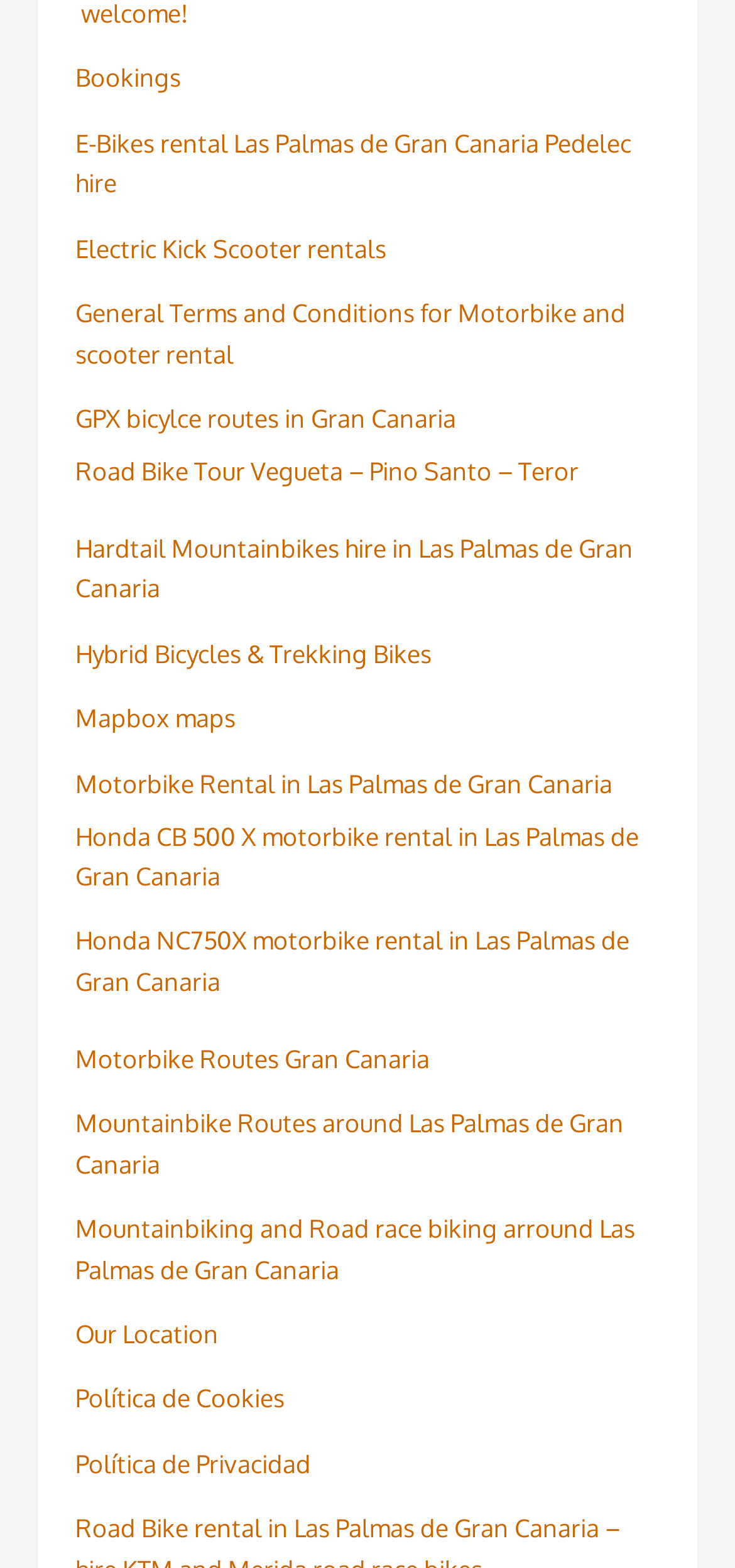Provide the bounding box coordinates of the UI element that matches the description: "Política de Privacidad".

[0.103, 0.924, 0.423, 0.943]